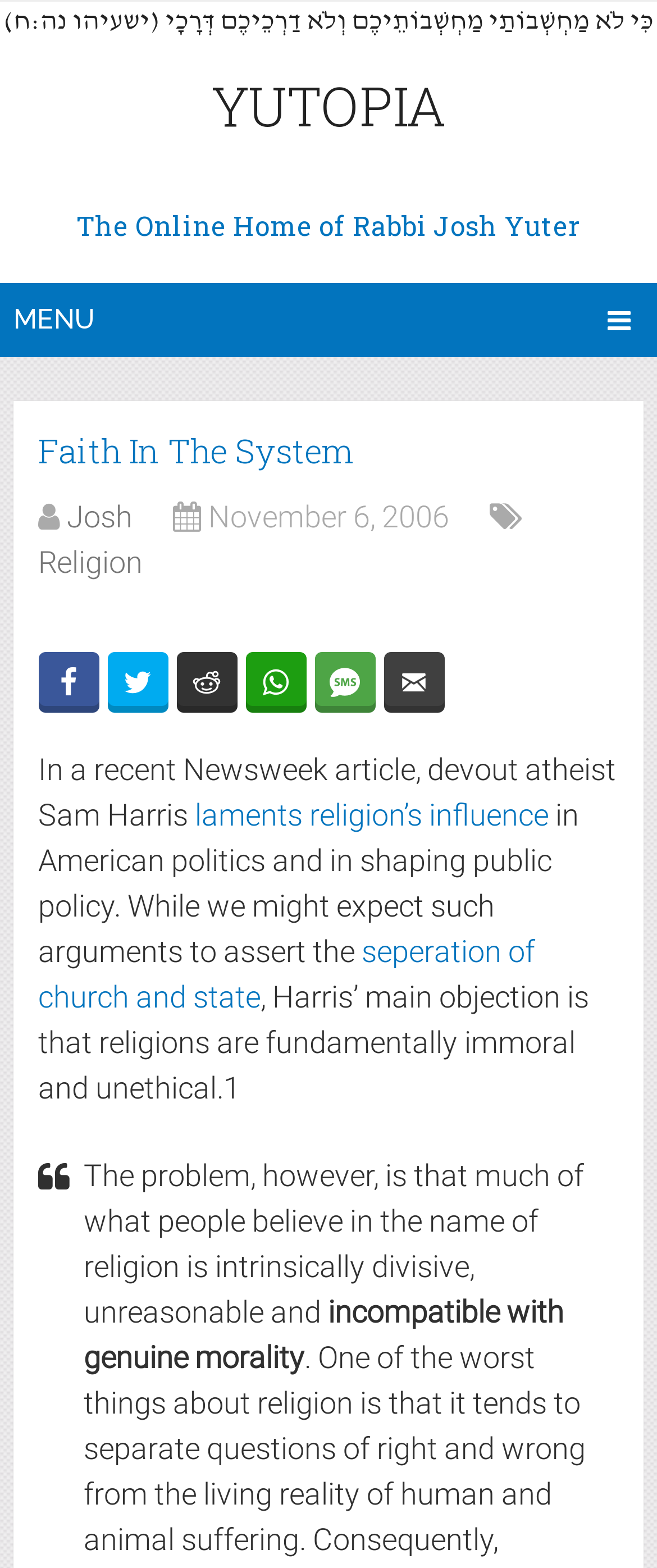Identify the bounding box coordinates of the clickable region necessary to fulfill the following instruction: "Click on the link about separation of church and state". The bounding box coordinates should be four float numbers between 0 and 1, i.e., [left, top, right, bottom].

[0.058, 0.595, 0.815, 0.646]